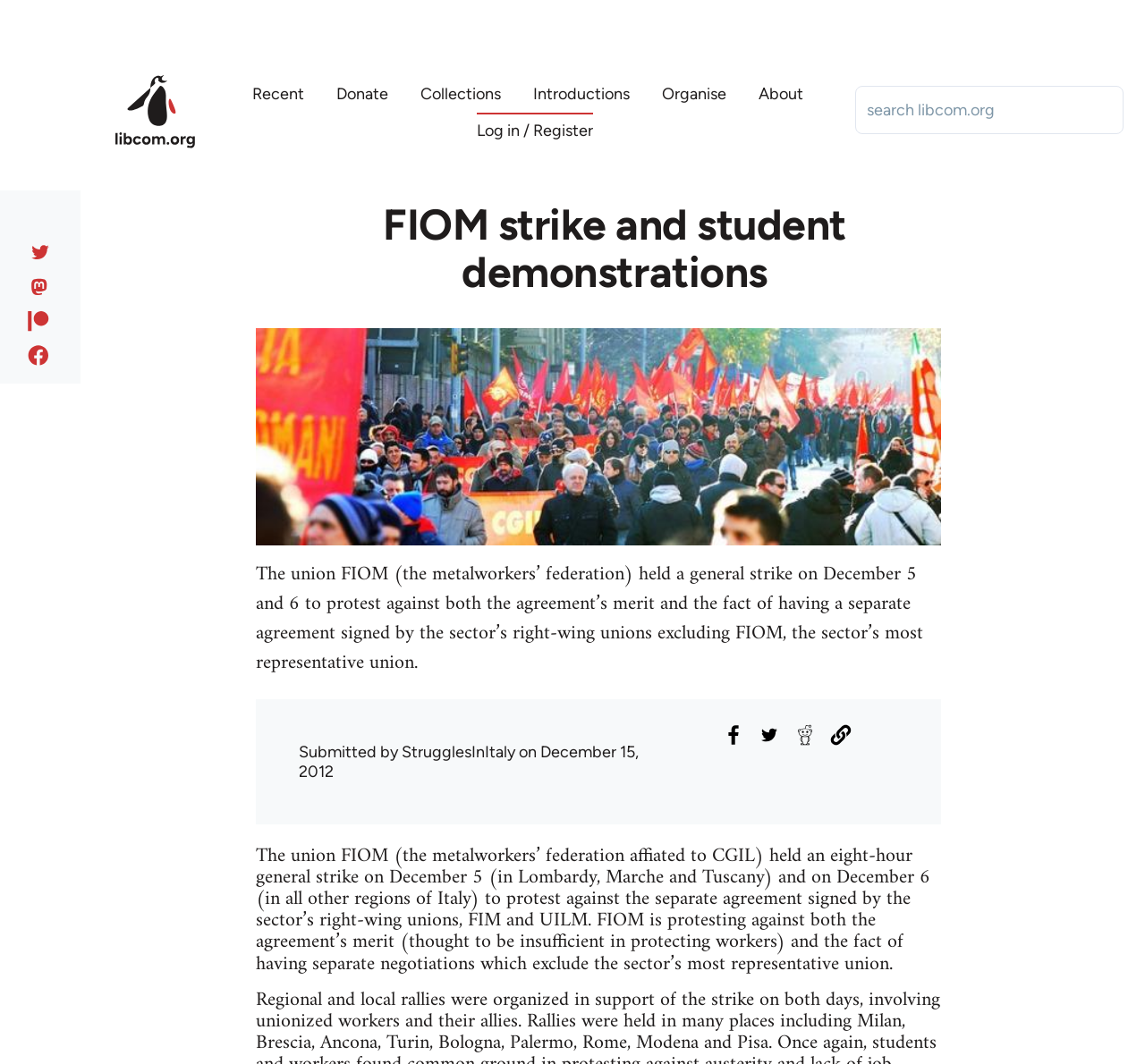Locate the bounding box coordinates of the clickable region to complete the following instruction: "Search on libcom.org."

[0.747, 0.081, 0.981, 0.126]